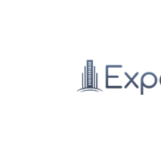Where is the Crocus Expo located?
Answer briefly with a single word or phrase based on the image.

Moscow